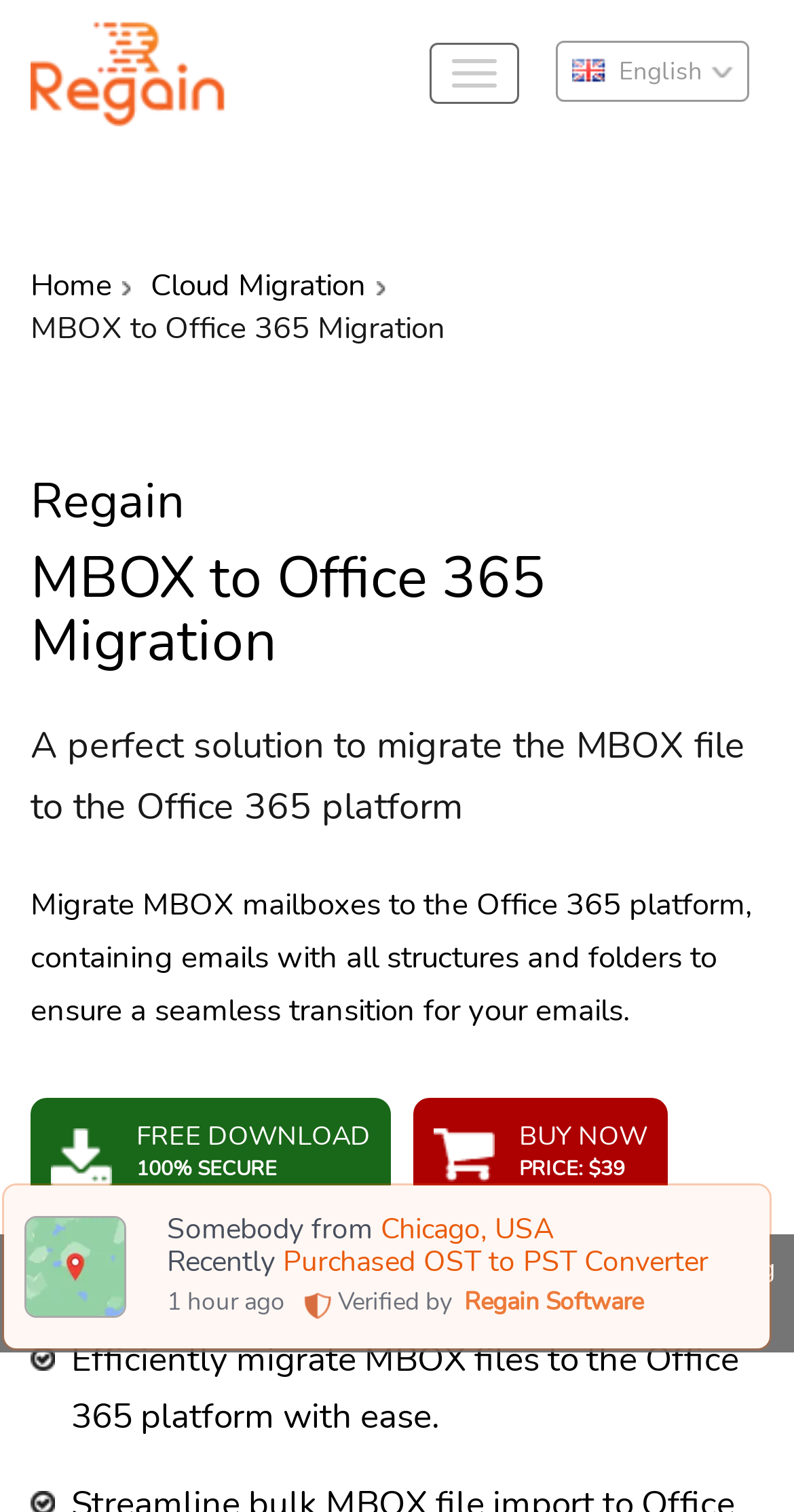What is the file format supported by this tool?
Using the image as a reference, give an elaborate response to the question.

The webpage content mentions 'MBOX to Office 365 Migration' and 'Migrate MBOX mailboxes to the Office 365 platform', which implies that the tool supports MBOX file format.